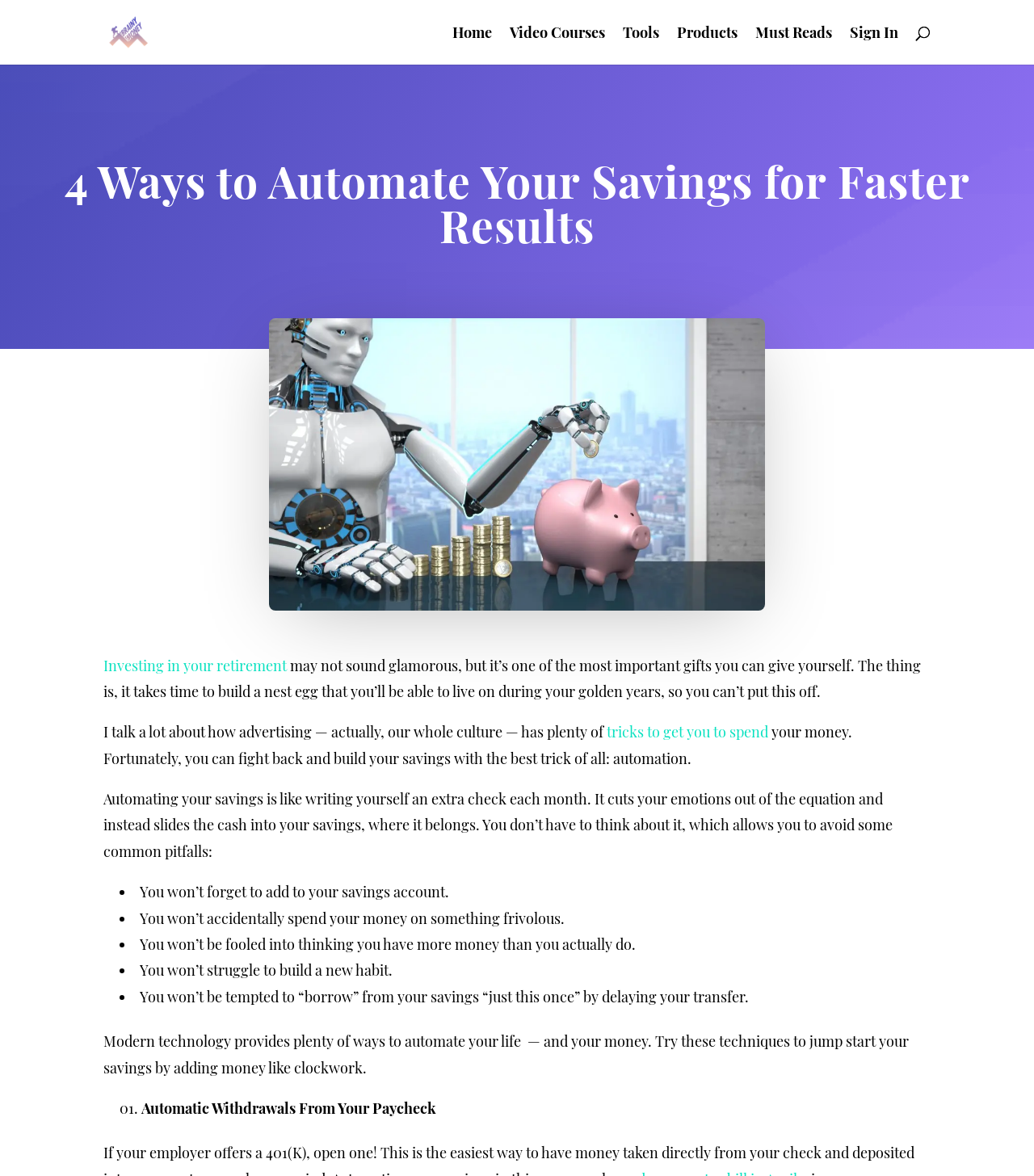Find the bounding box coordinates for the area that must be clicked to perform this action: "Go to the Home page".

[0.438, 0.023, 0.476, 0.055]